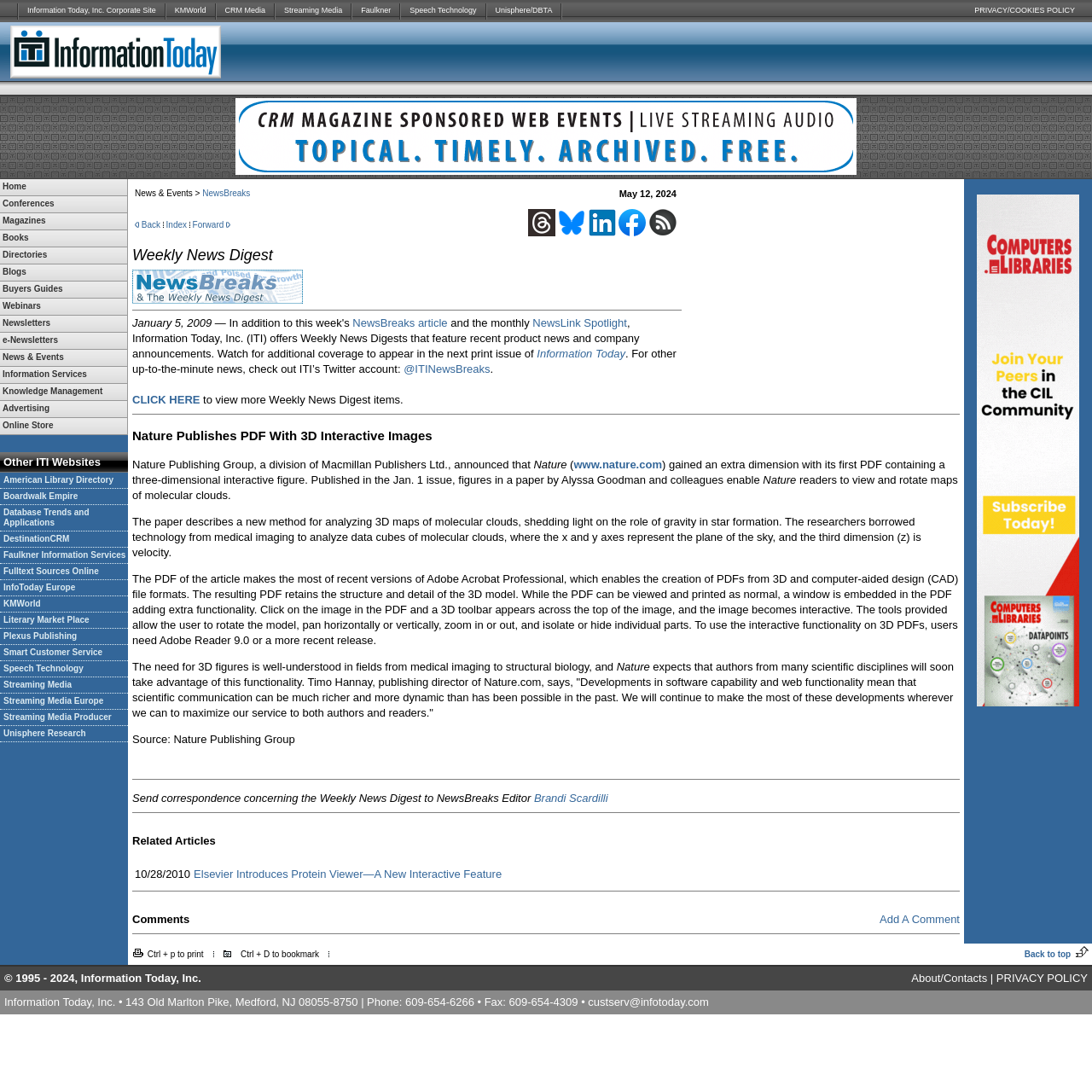Offer a thorough description of the webpage.

The webpage is divided into several sections. At the top, there is a row of links to various websites, including Information Today, Inc. Corporate Site, KMWorld, CRM Media, Streaming Media, Faulkner, Speech Technology, and Unisphere/DBTA. Each link is separated by a small image.

Below this row, there is a section with a table containing a link to PRIVACY/COOKIES POLICY. 

Further down, there is a large section with a table containing a list of links to various topics, including Home, Conferences, Magazines, Books, Directories, Blogs, Buyers Guides, Webinars, Newsletters, e-Newsletters, News & Events, Information Services, Knowledge Management, Advertising, Online Store, and Other ITI Websites. There are also links to specific websites, such as American Library Directory, Boardwalk Empire, Database Trends and Applications, DestinationCRM, Faulkner Information Services, Fulltext Sources Online, InfoToday Europe, KMWorld, Literary Market Place, Plexus Publishing, Smart Customer Service, Speech Technology, Streaming Media, Streaming Media Europe, Streaming Media Producer, and Unisphere Research.

On the right side of this section, there is an advertisement iframe.